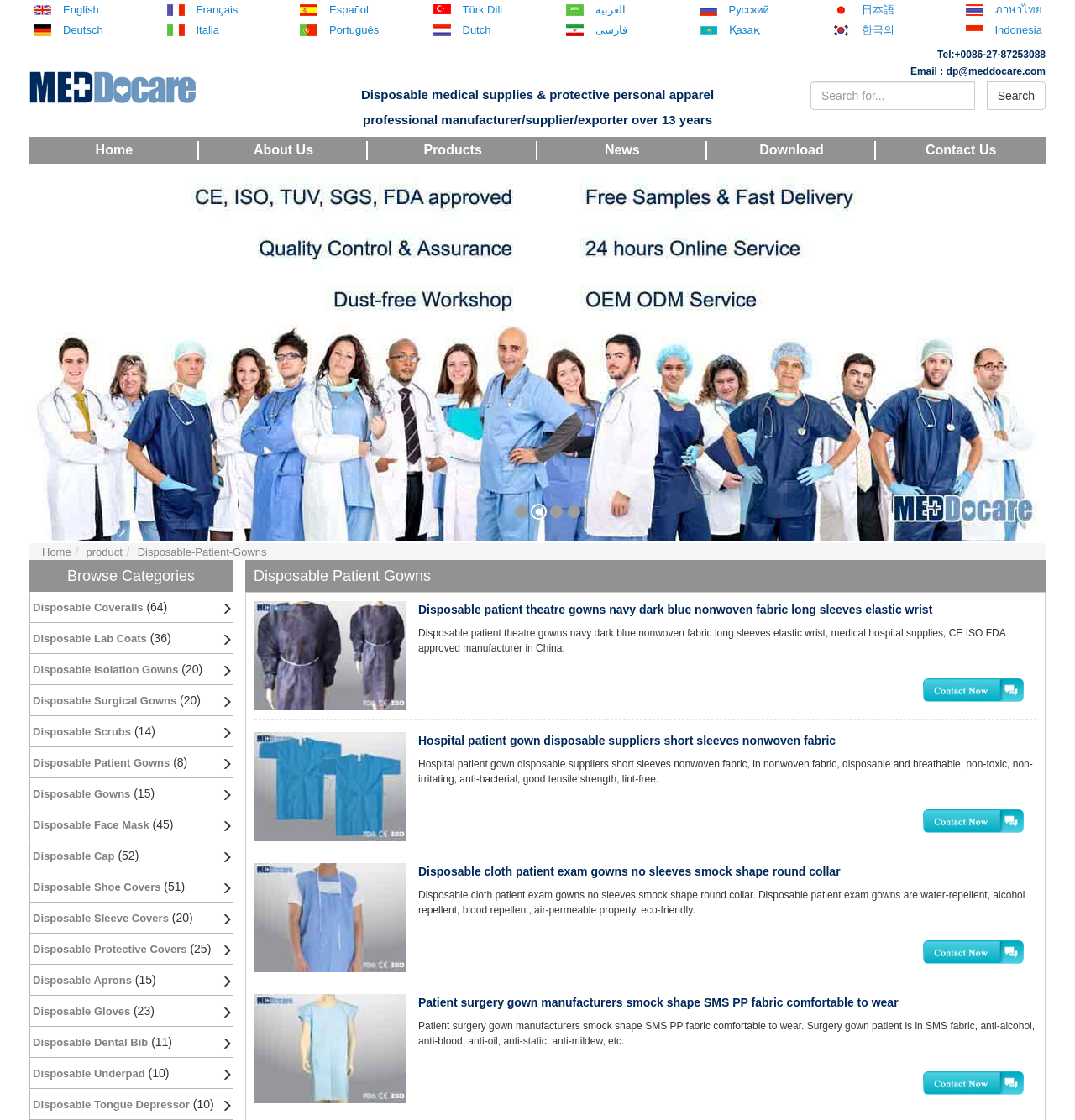Please give a short response to the question using one word or a phrase:
What language options are available on this website?

Multiple languages